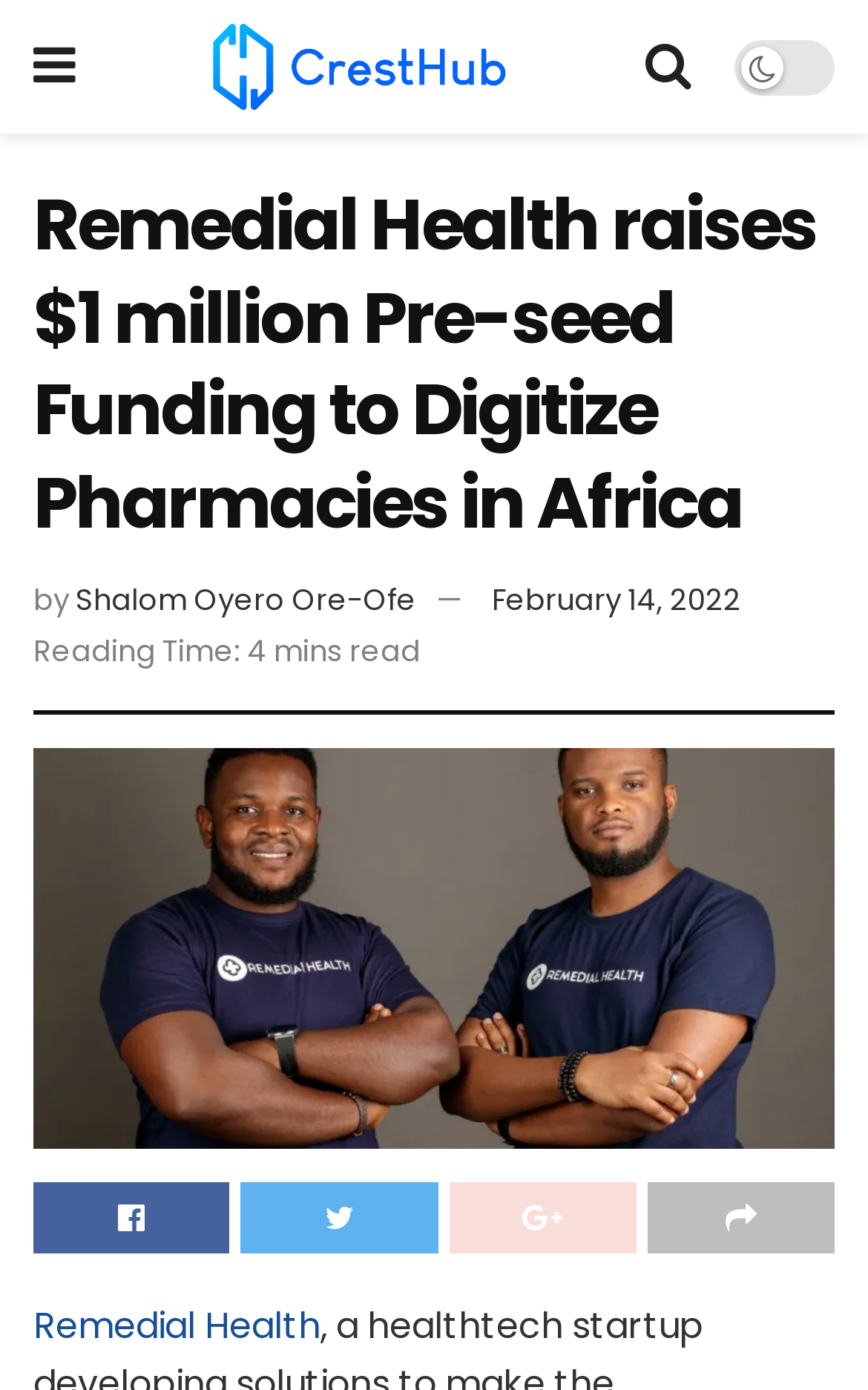Who is the author of the article?
Using the image, give a concise answer in the form of a single word or short phrase.

Shalom Oyero Ore-Ofe